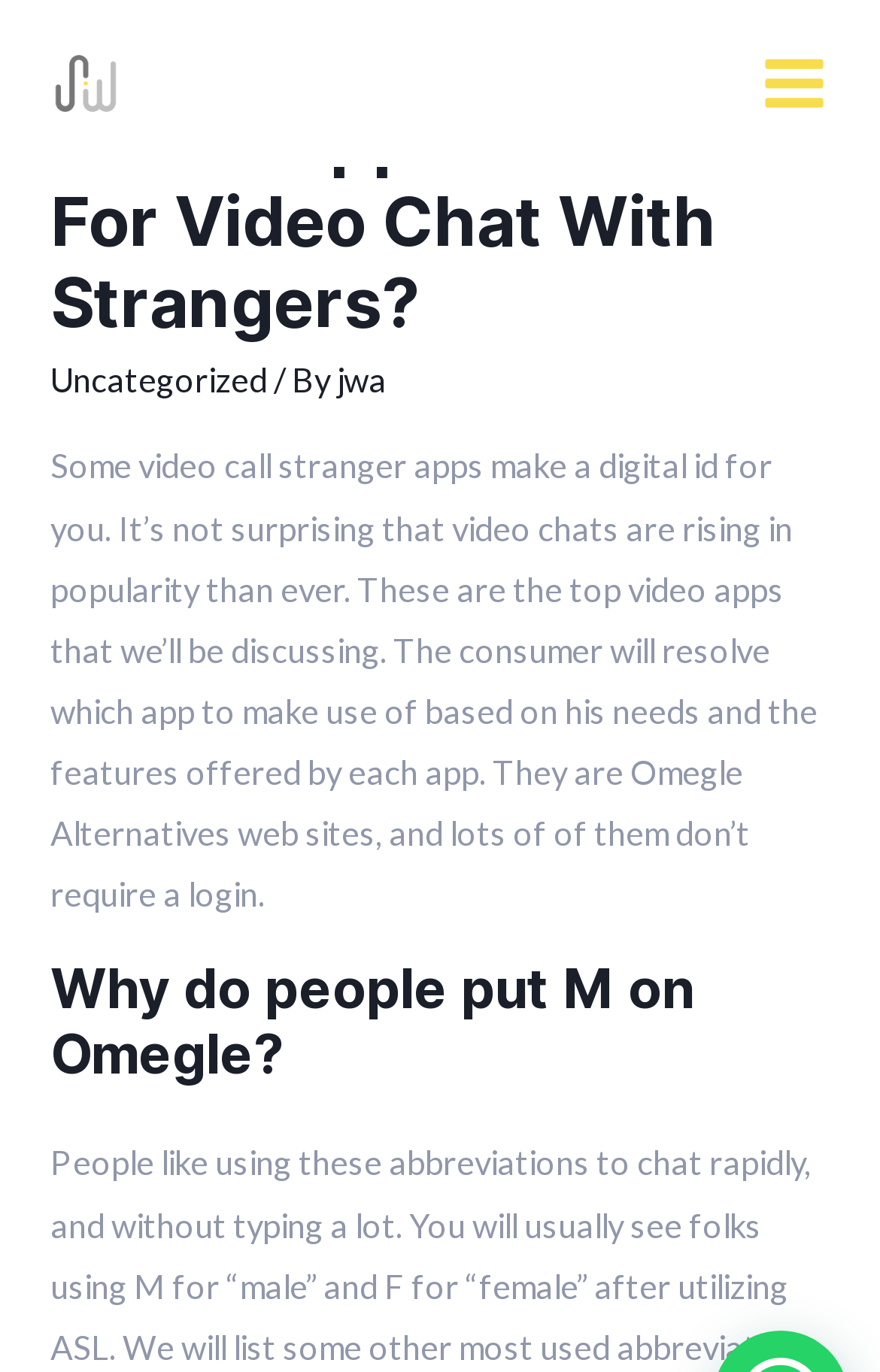Generate the text content of the main headline of the webpage.

Which App Is Greatest For Video Chat With Strangers?